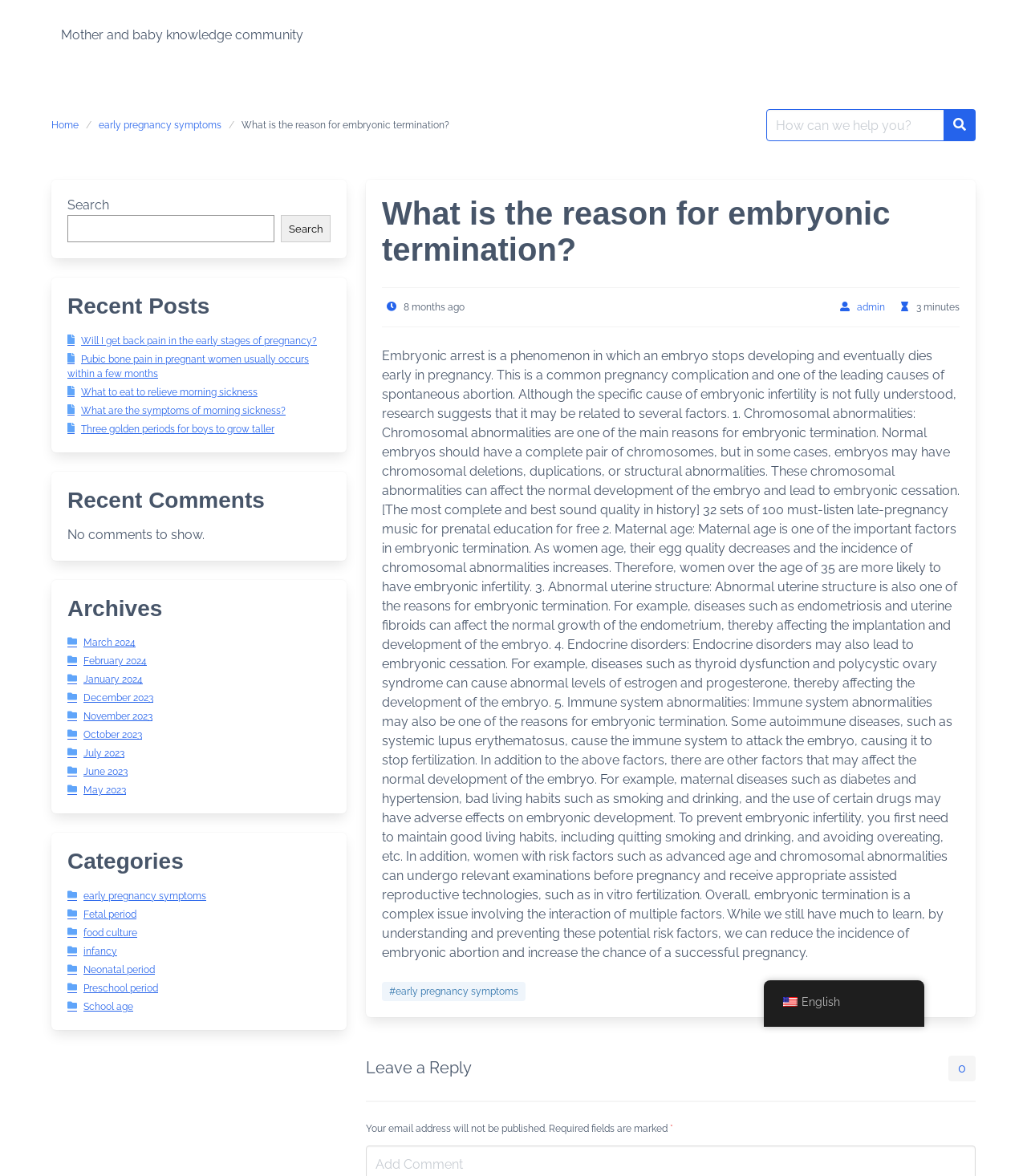Given the webpage screenshot, identify the bounding box of the UI element that matches this description: "admin".

[0.834, 0.256, 0.862, 0.266]